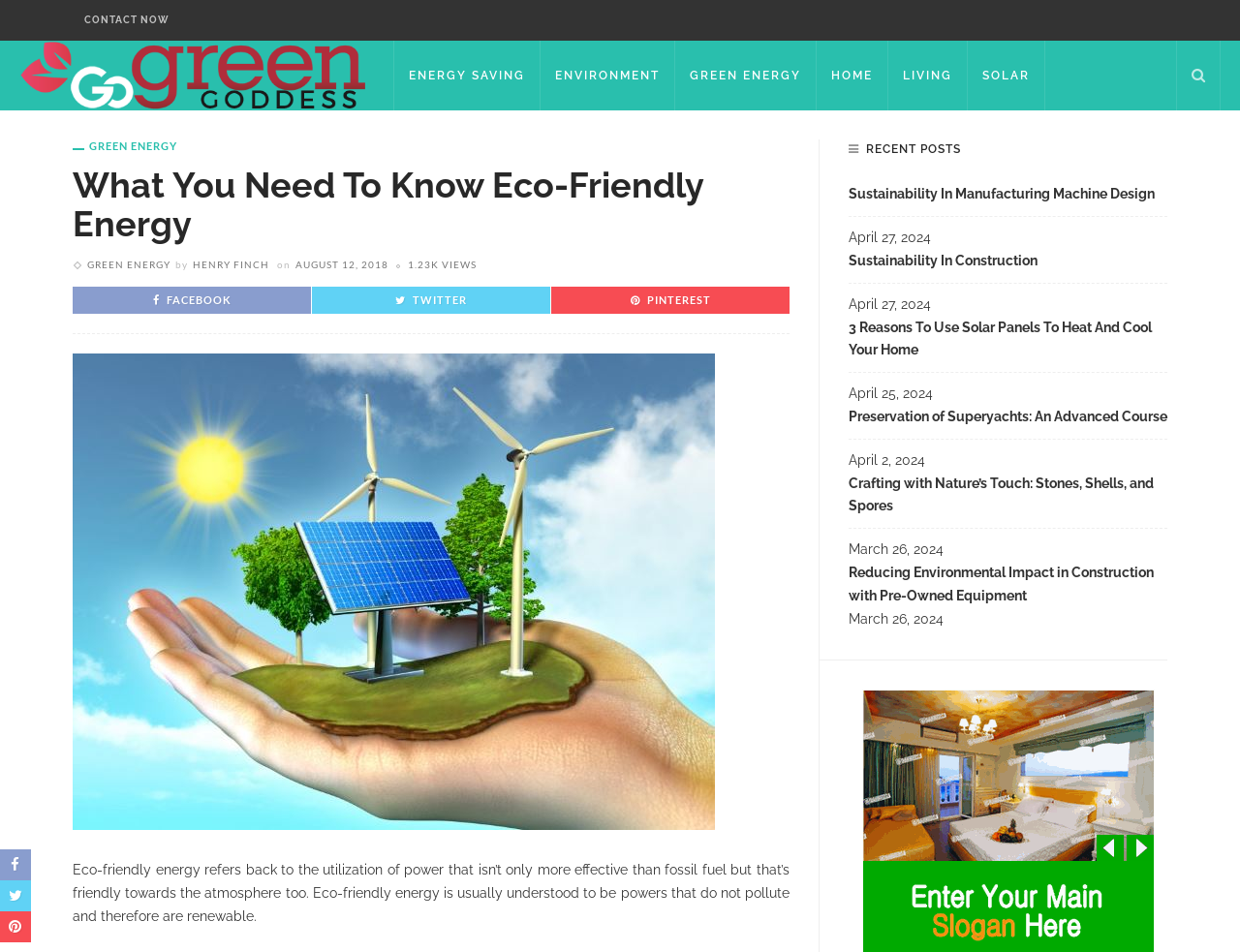Produce a meticulous description of the webpage.

The webpage is about eco-friendly energy and sustainable living. At the top, there is a navigation menu with links to "CONTACT NOW", "ENERGY SAVING", "ENVIRONMENT", "GREEN ENERGY", "HOME", "LIVING", and "SOLAR". Below the navigation menu, there is a logo of "Go Green Goddess" with a link to the website's homepage.

The main content of the webpage is an article titled "What You Need To Know Eco-Friendly Energy" written by Henry Finch. The article is dated August 12, 2018, and has 1.23K views. The article explains that eco-friendly energy refers to the use of power that is not only more efficient than fossil fuel but also friendly to the environment. It also mentions that eco-friendly energy is usually understood to be powers that do not pollute and are renewable.

On the right side of the article, there are social media links to Facebook, Twitter, and Pinterest. Below the article, there is a section titled "RECENT POSTS" with links to several recent articles, including "Sustainability In Manufacturing Machine Design", "Sustainability In Construction", "3 Reasons To Use Solar Panels To Heat And Cool Your Home", and more. Each article has a date and a brief summary.

At the bottom of the webpage, there are three social media links again, and a "CONTACT NOW" link.